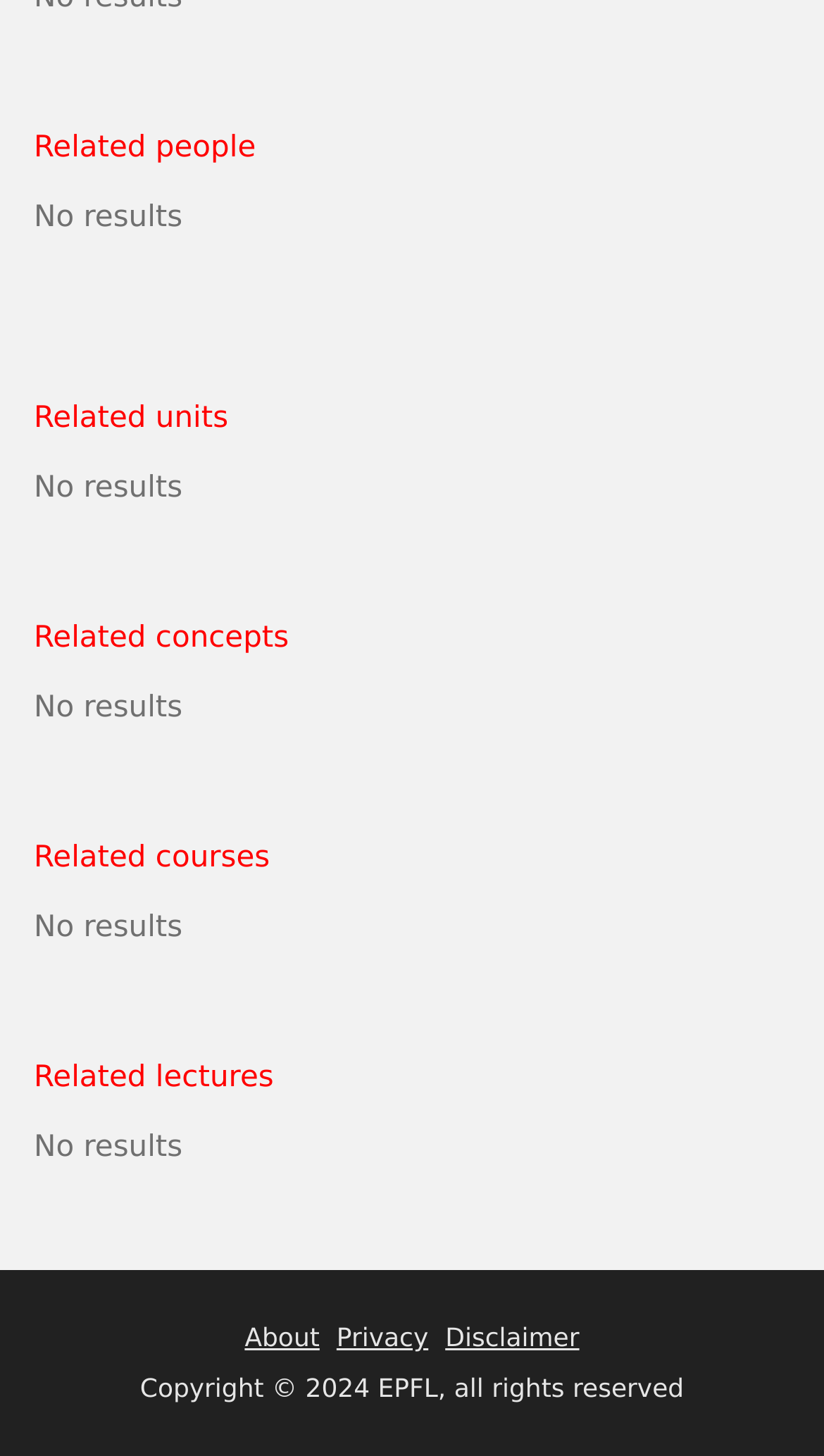How many links are there in the footer?
Using the image, provide a concise answer in one word or a short phrase.

3